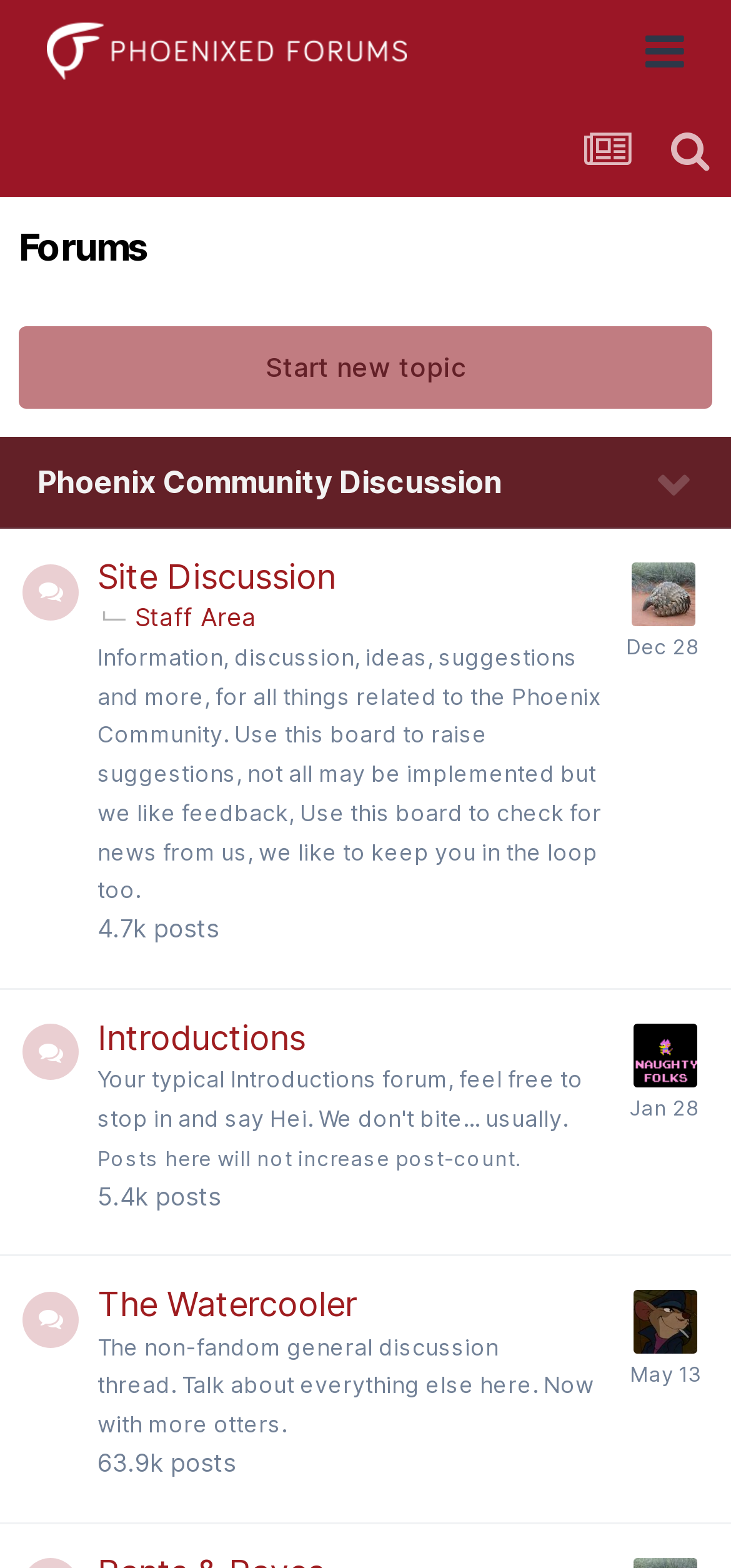Please pinpoint the bounding box coordinates for the region I should click to adhere to this instruction: "Start a new topic".

[0.026, 0.208, 0.974, 0.261]